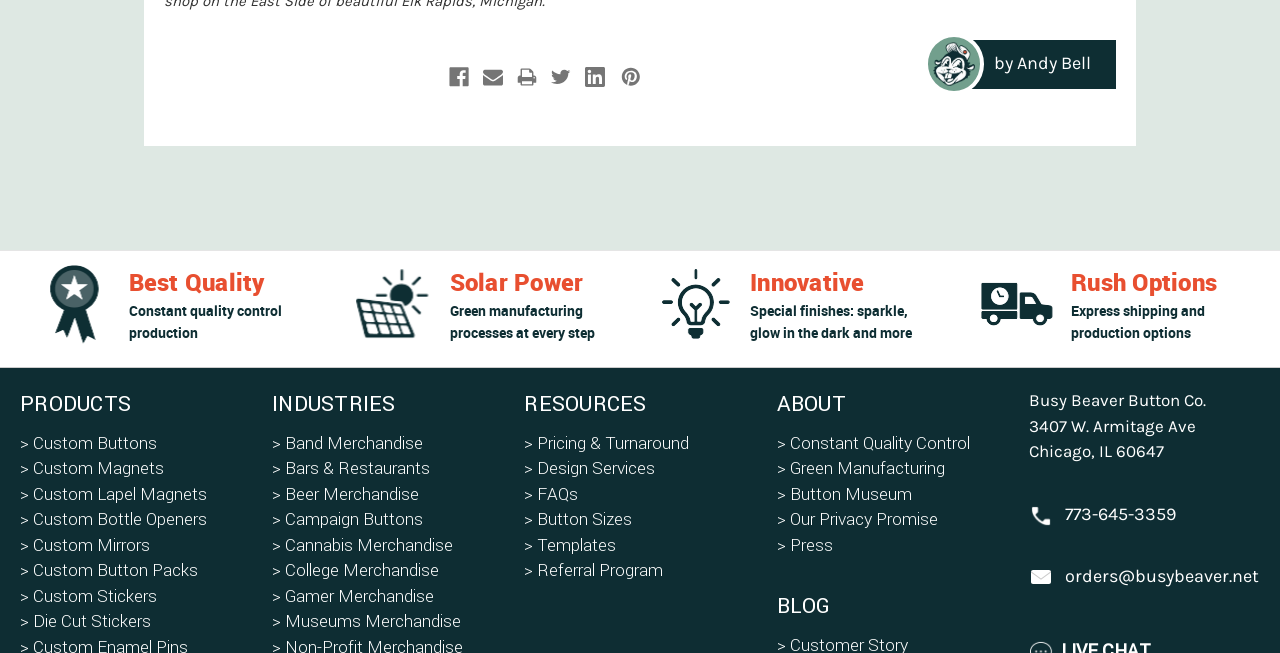What is the promise made by the company?
Please provide a comprehensive answer based on the details in the screenshot.

The company promises 'Constant Quality Control' as mentioned in the 'ABOUT' section, which suggests that they prioritize quality in their production process.